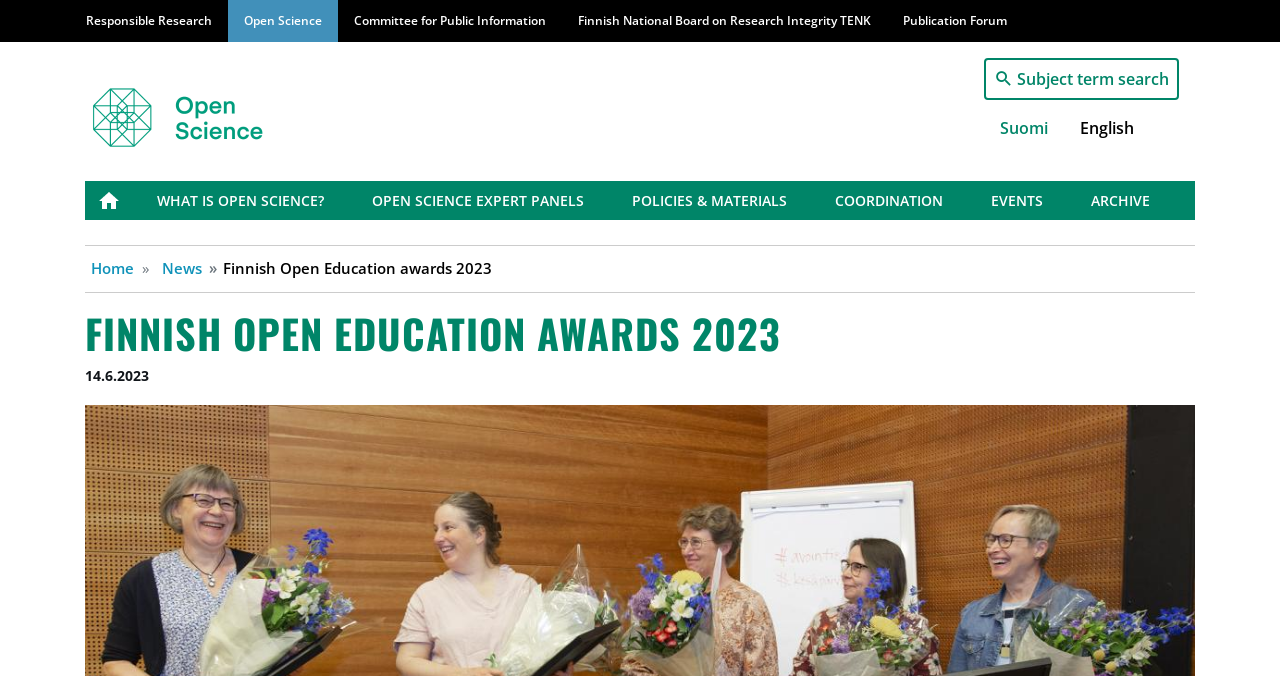Extract the bounding box for the UI element that matches this description: "aria-label="Select thumbnail"".

None